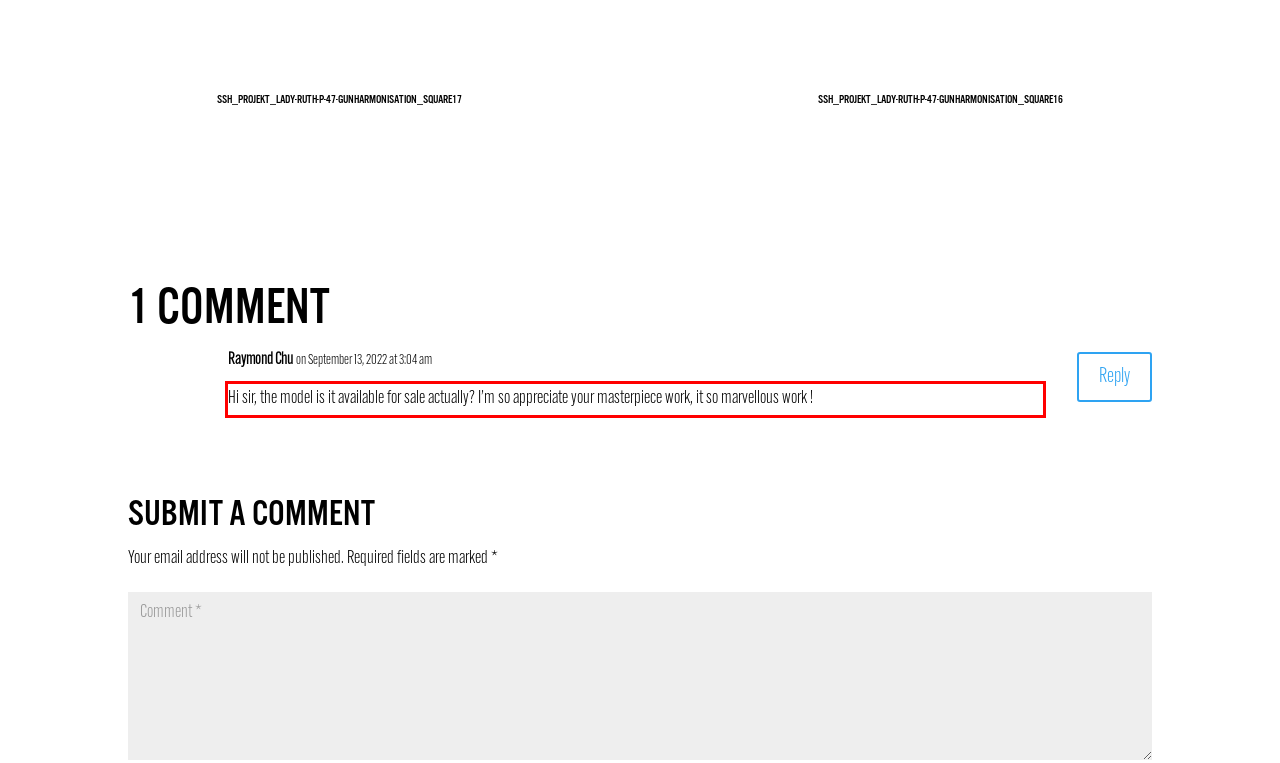Look at the webpage screenshot and recognize the text inside the red bounding box.

Hi sir, the model is it available for sale actually? I’m so appreciate your masterpiece work, it so marvellous work !